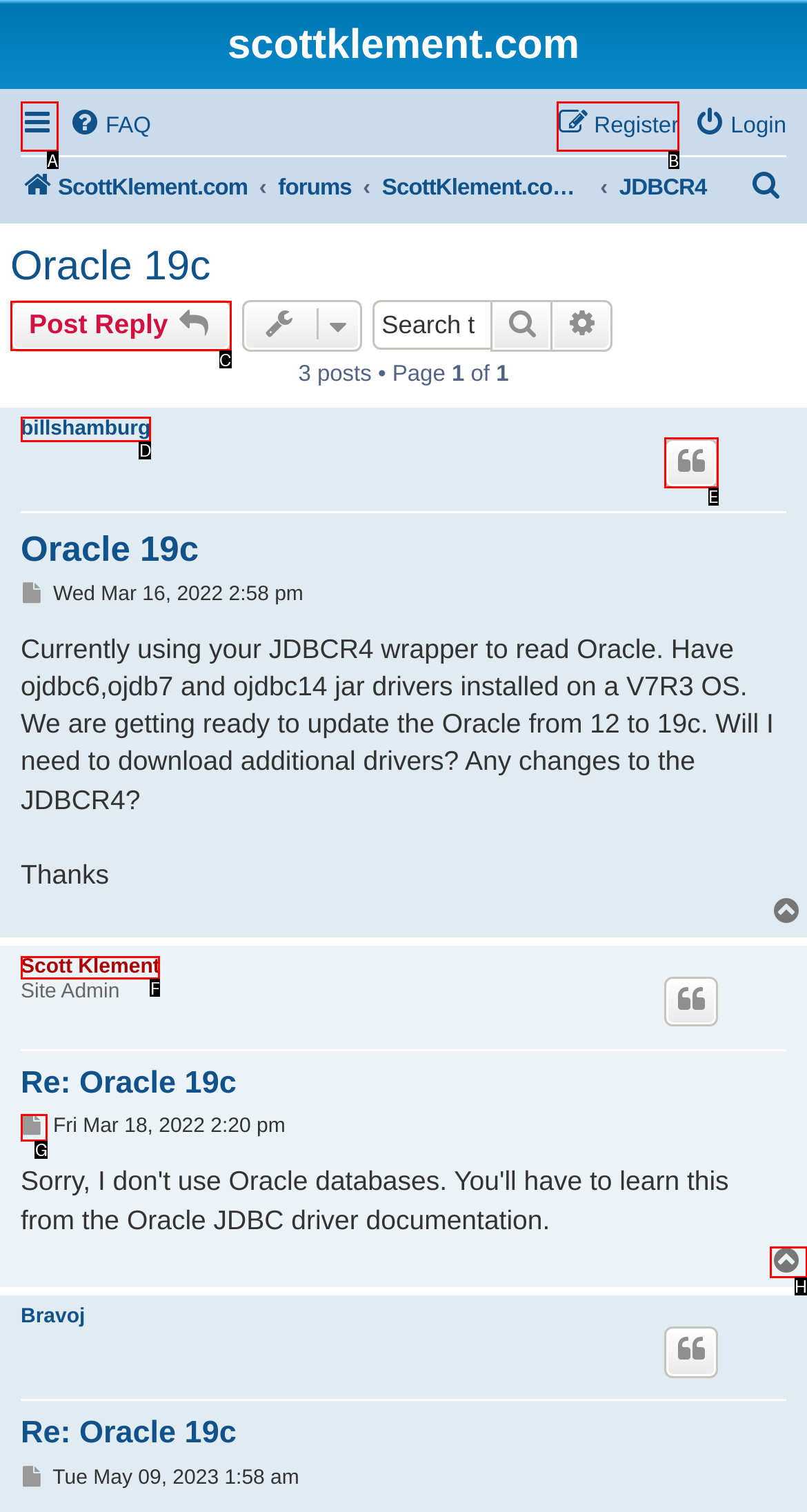To execute the task: View the profile of billshamburg, which one of the highlighted HTML elements should be clicked? Answer with the option's letter from the choices provided.

D